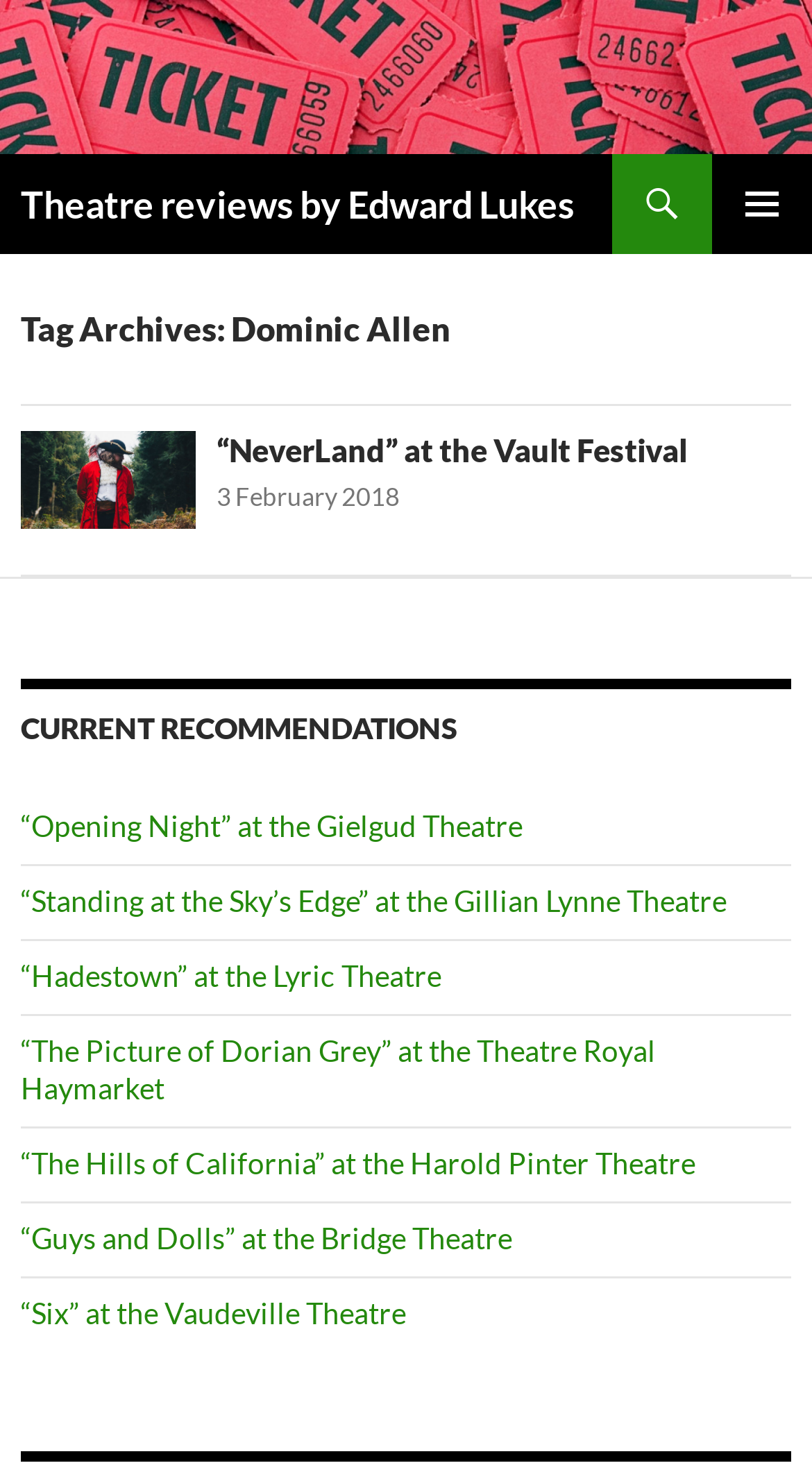Using the description "Primary Menu", locate and provide the bounding box of the UI element.

[0.877, 0.104, 1.0, 0.172]